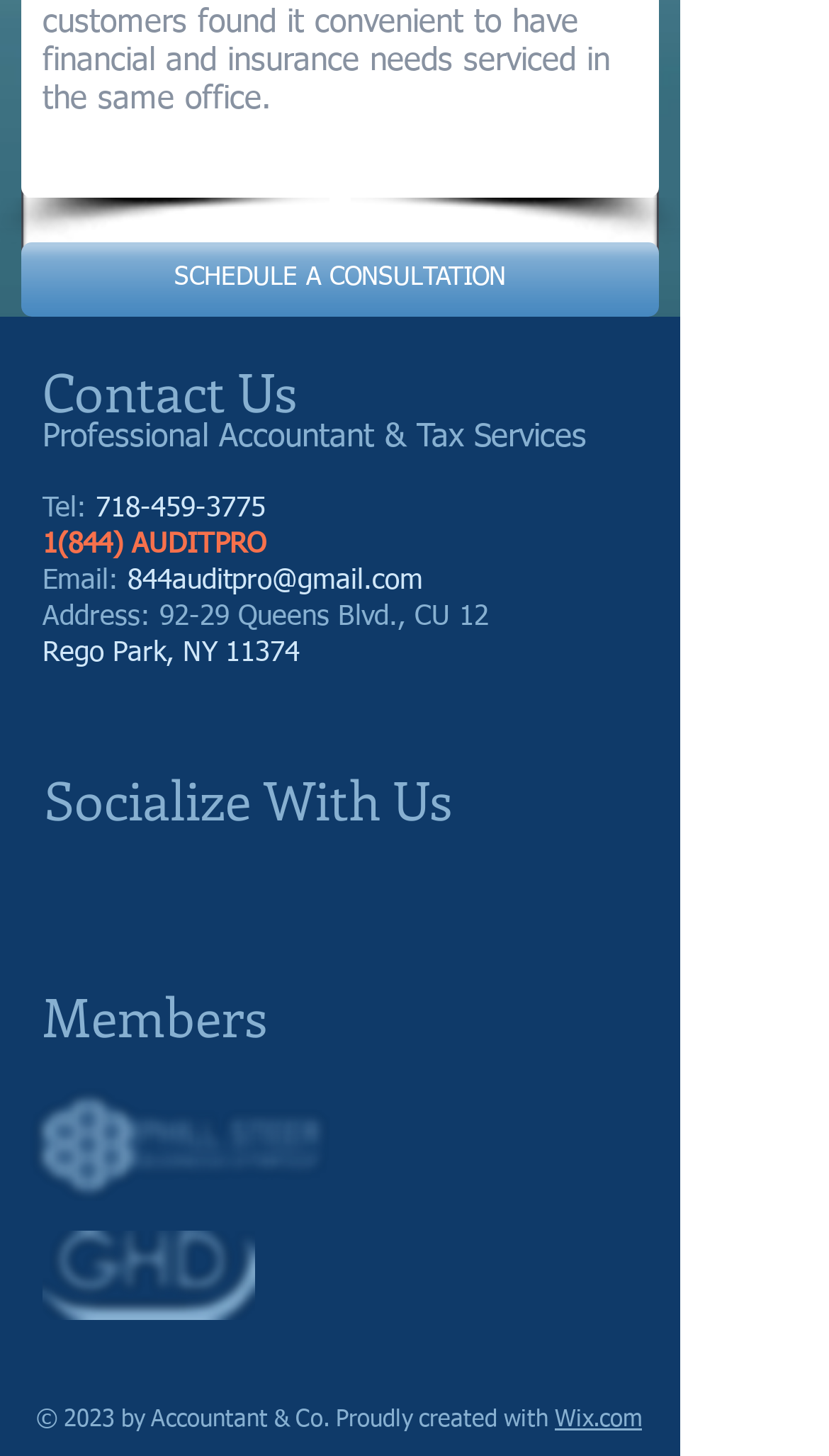What is the email address of the service provider?
Can you offer a detailed and complete answer to this question?

The email address of the service provider can be found by looking at the link element '844auditpro@gmail.com' which is located next to the StaticText element 'Email:'.